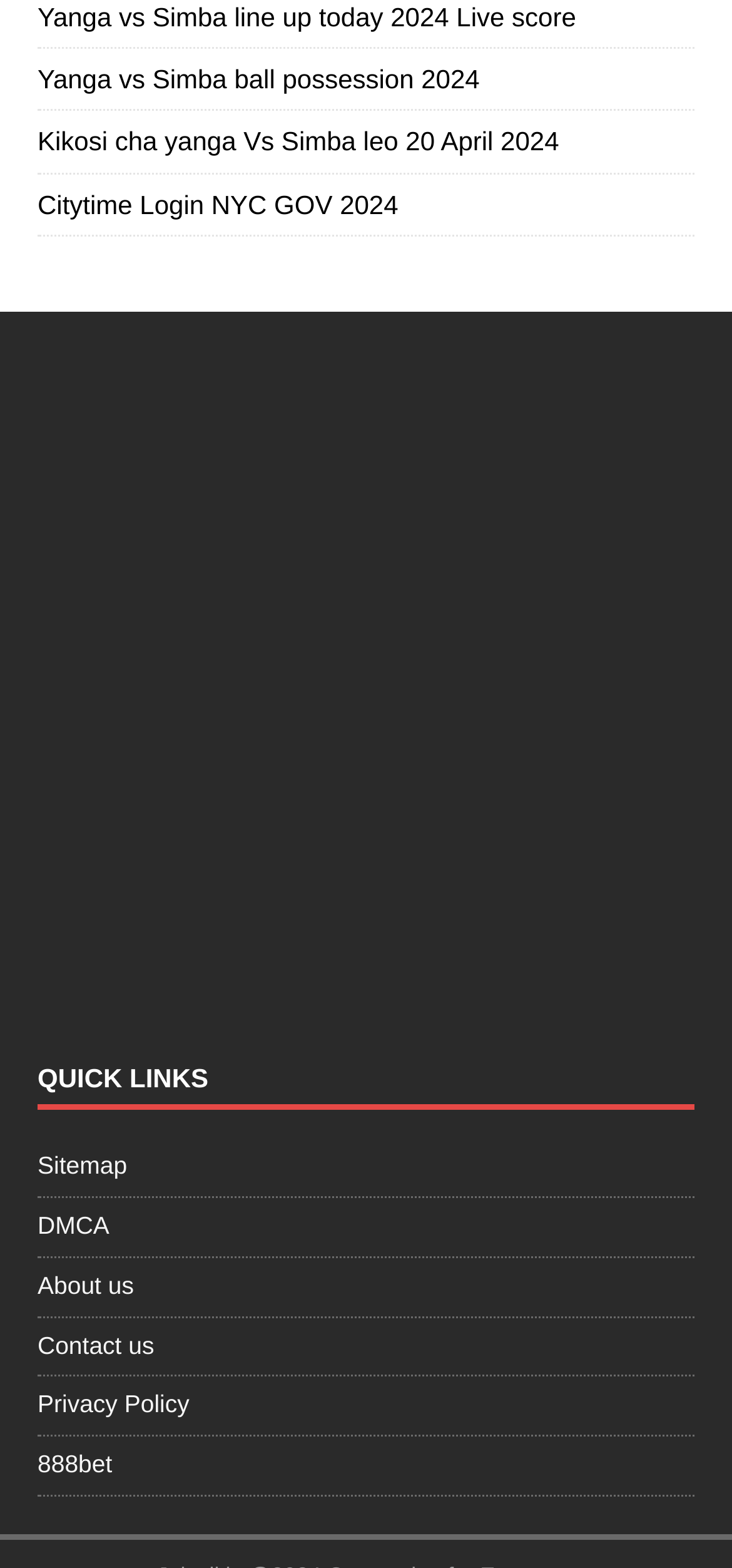Please examine the image and answer the question with a detailed explanation:
How many links are under QUICK LINKS?

I counted the number of links under the 'QUICK LINKS' heading, which are 'Sitemap', 'DMCA', 'About us', 'Contact us', 'Privacy Policy', and '888bet'. There are 7 links in total.